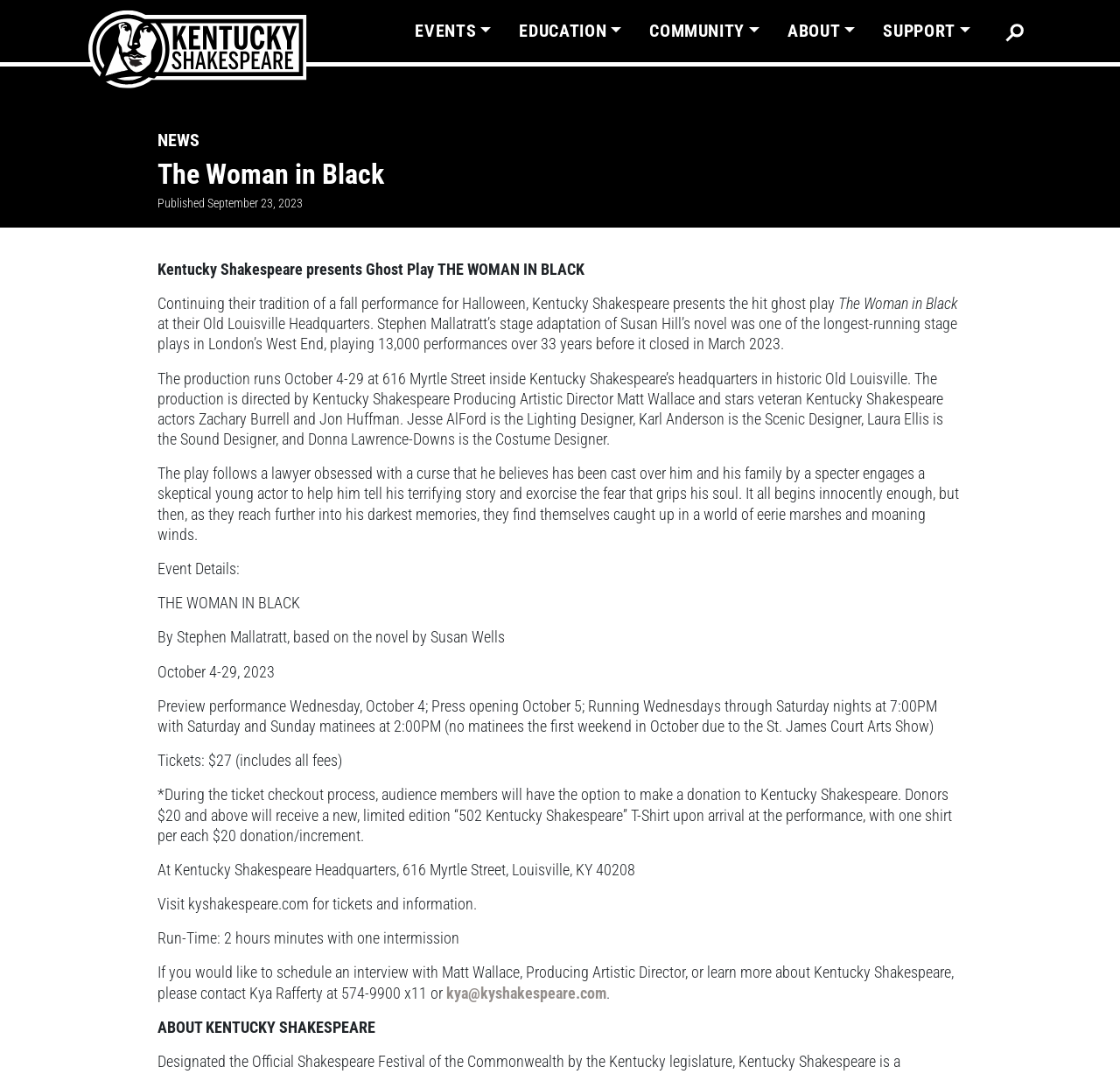Refer to the image and provide an in-depth answer to the question: 
Where is the play being performed?

The answer can be found in the text 'At Kentucky Shakespeare Headquarters, 616 Myrtle Street, Louisville, KY 40208'.